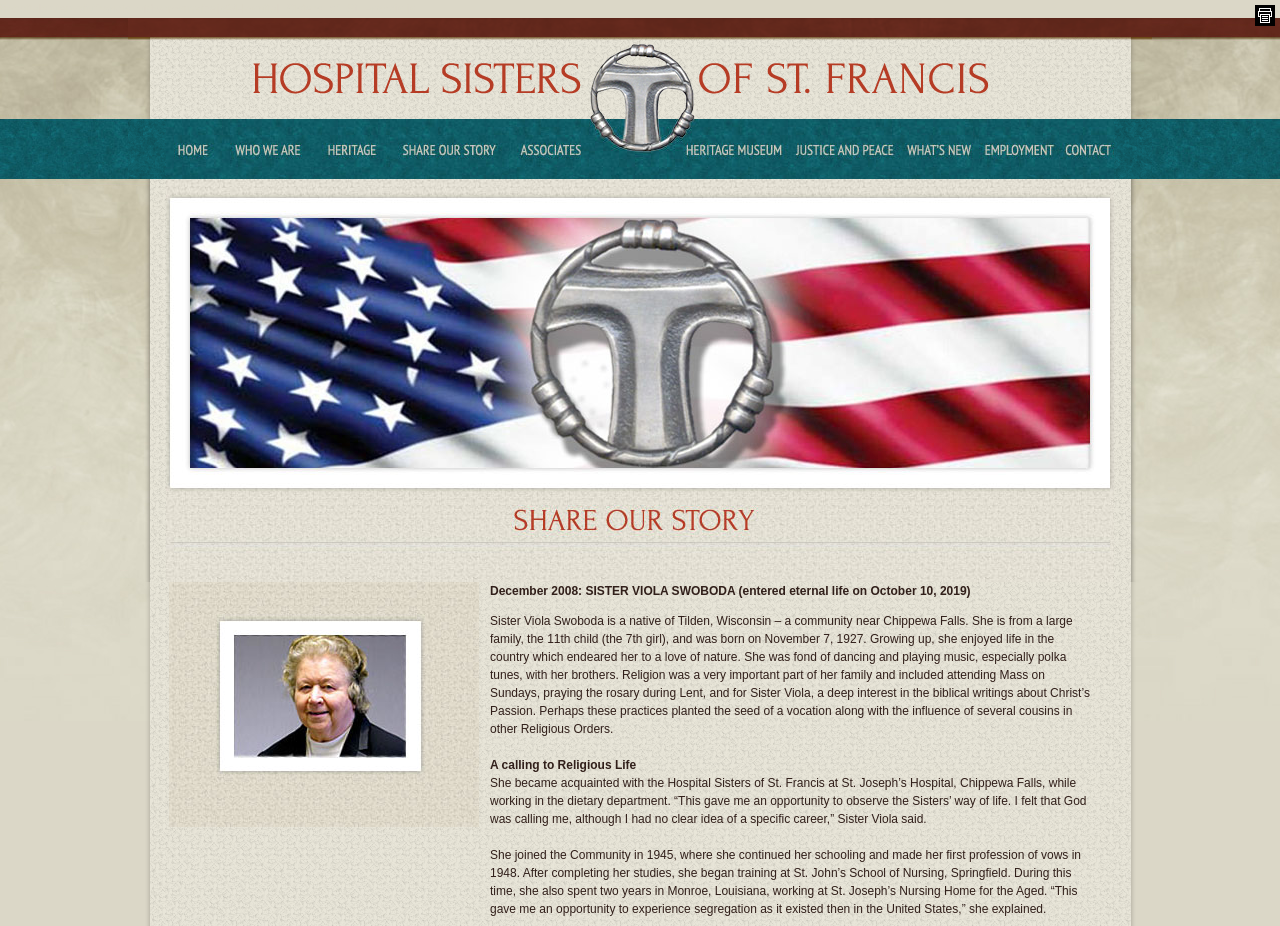Give a one-word or phrase response to the following question: What is the title of the story?

SHARE OUR STORY